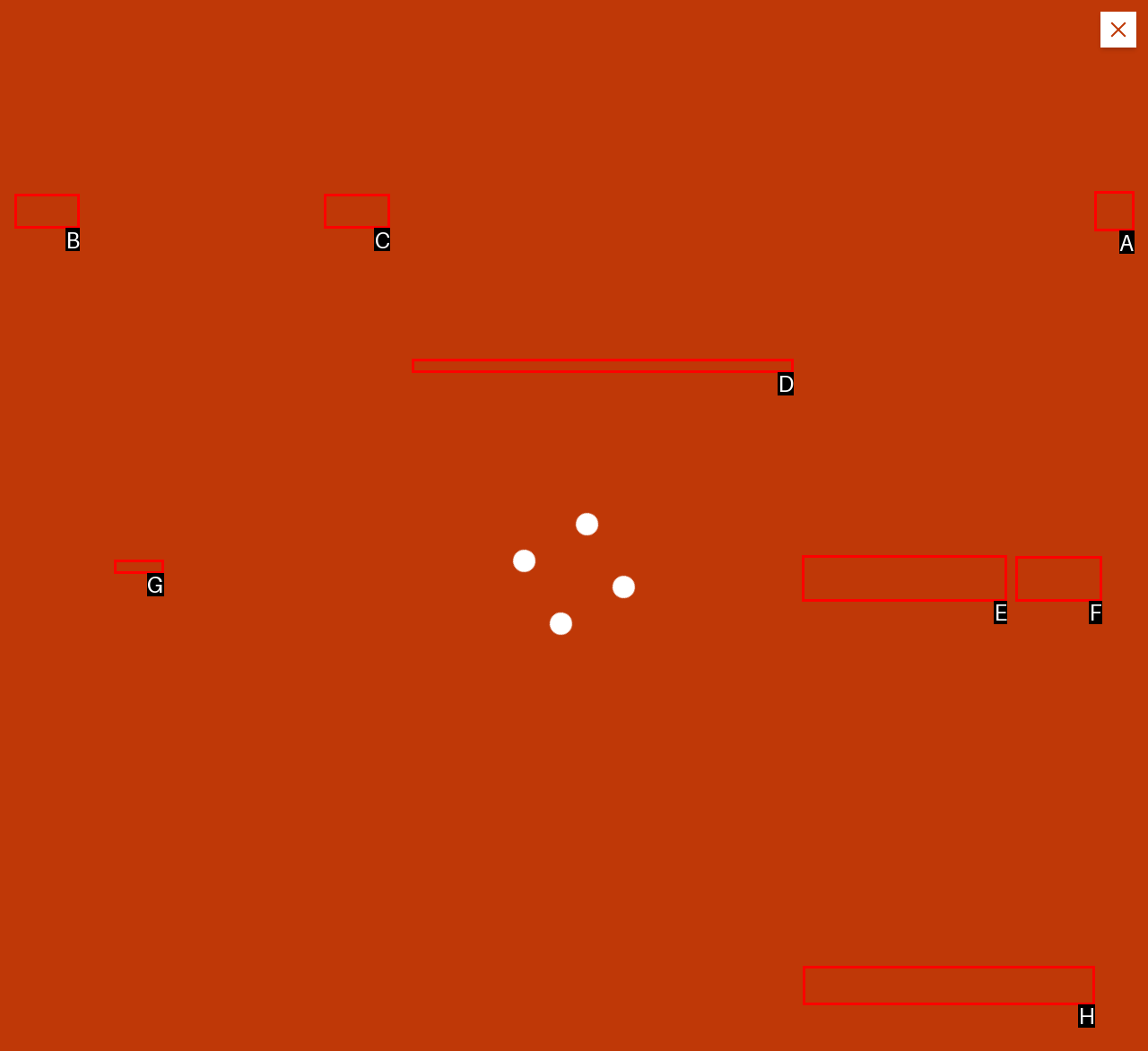Identify the HTML element I need to click to complete this task: Expand the Bronnen menu Provide the option's letter from the available choices.

None